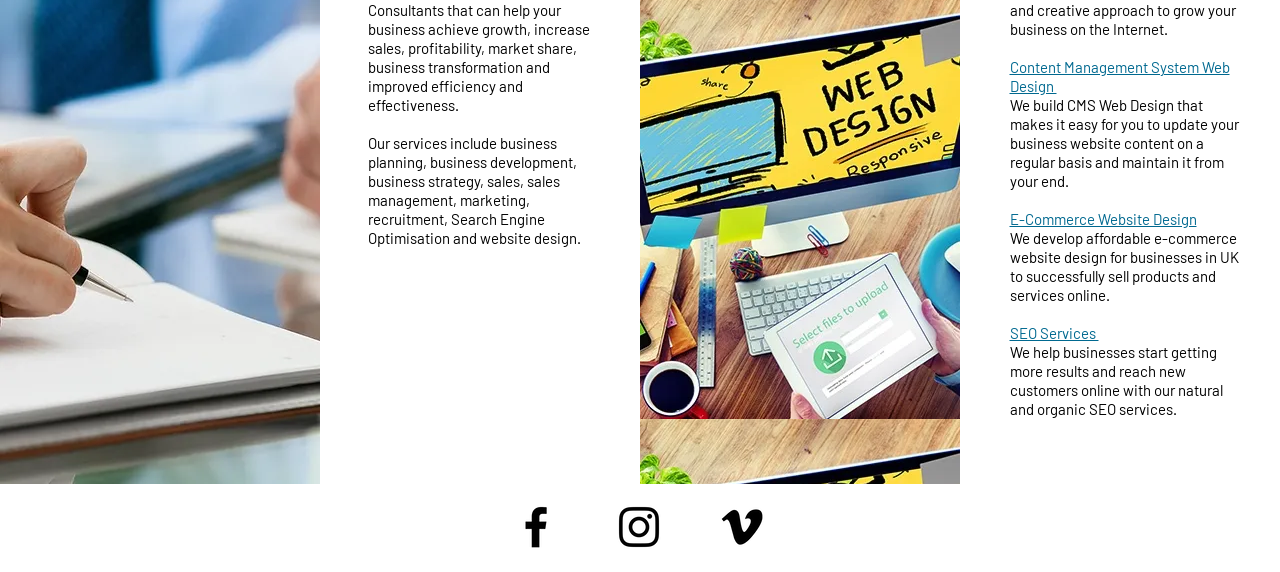What is the purpose of SEO services?
Based on the image, respond with a single word or phrase.

To get more results and reach new customers online